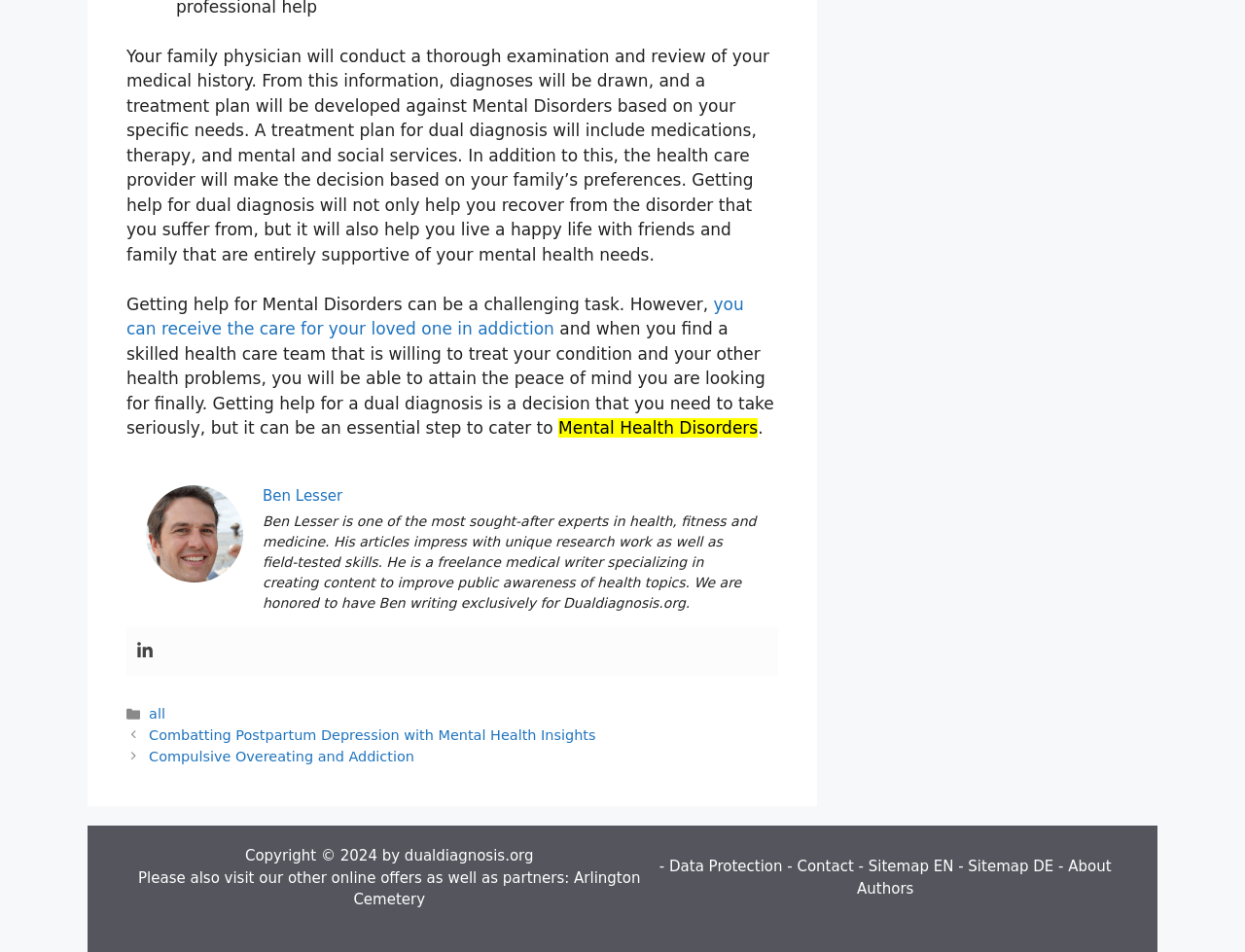Identify the bounding box coordinates for the UI element described by the following text: "Compulsive Overeating and Addiction". Provide the coordinates as four float numbers between 0 and 1, in the format [left, top, right, bottom].

[0.12, 0.786, 0.333, 0.802]